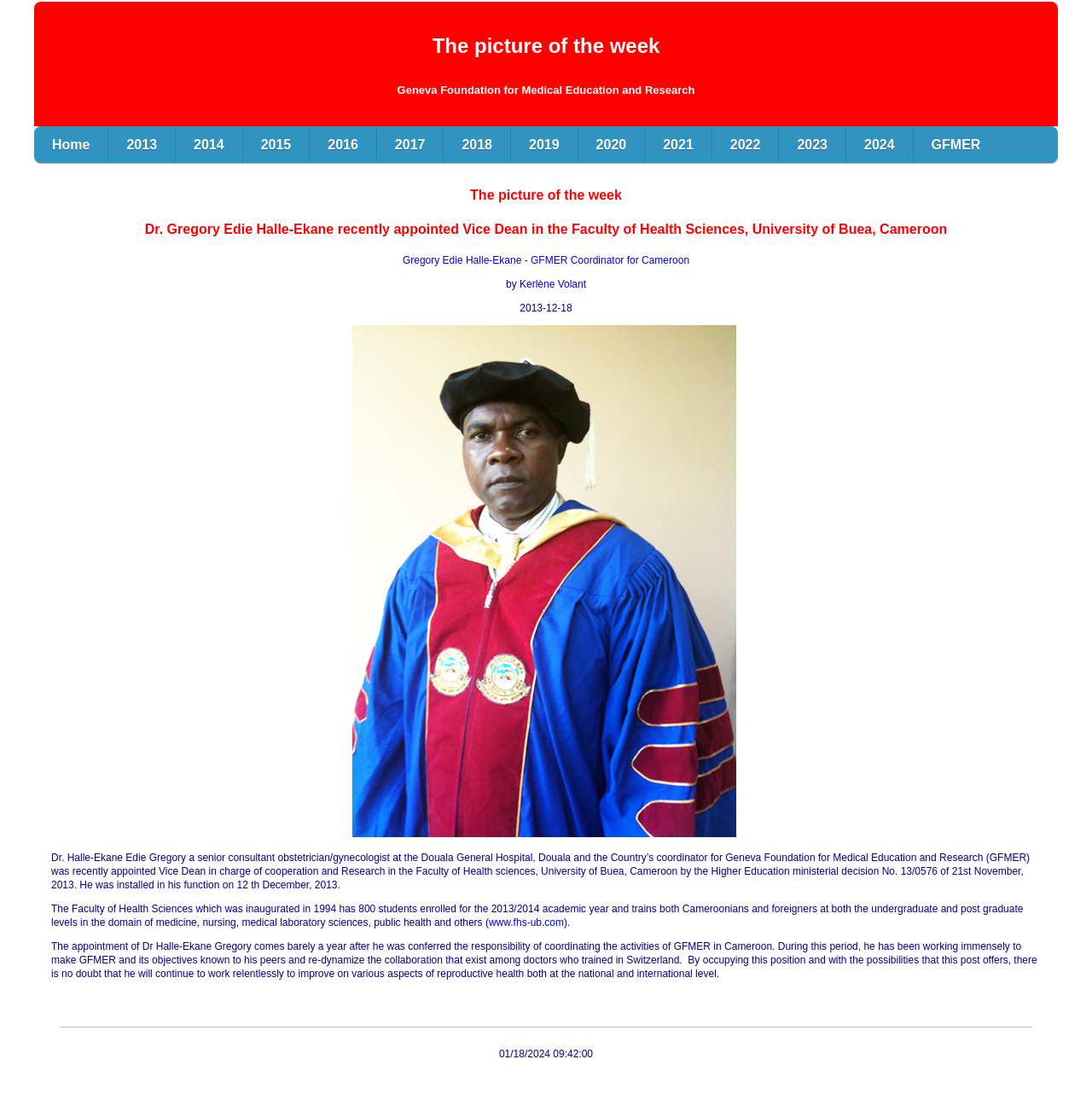Locate the bounding box coordinates of the clickable area needed to fulfill the instruction: "Check the article by Kerlène Volant".

[0.476, 0.253, 0.537, 0.264]